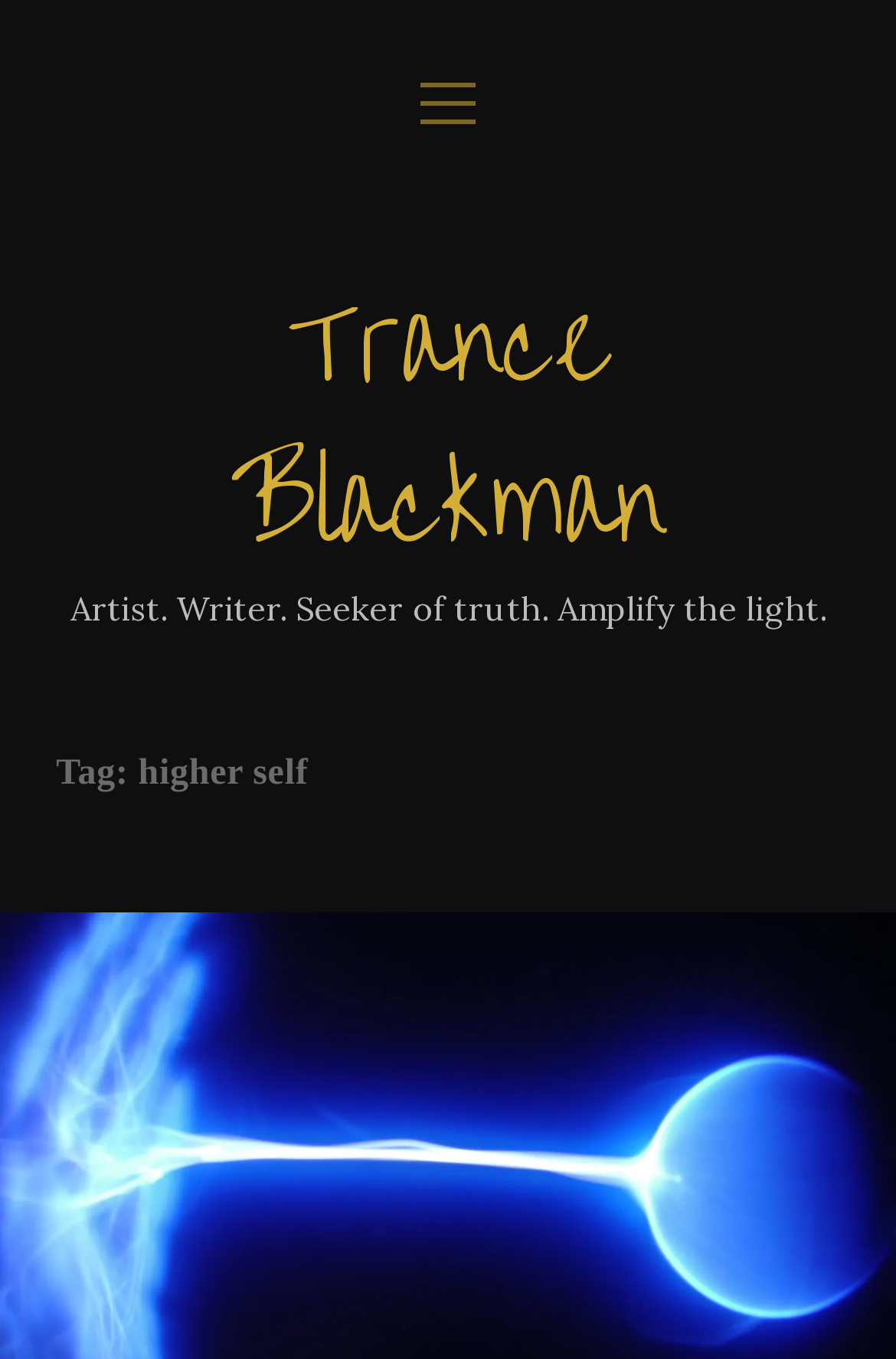Can you specify the bounding box coordinates of the area that needs to be clicked to fulfill the following instruction: "Search for something"?

[0.809, 0.037, 0.907, 0.122]